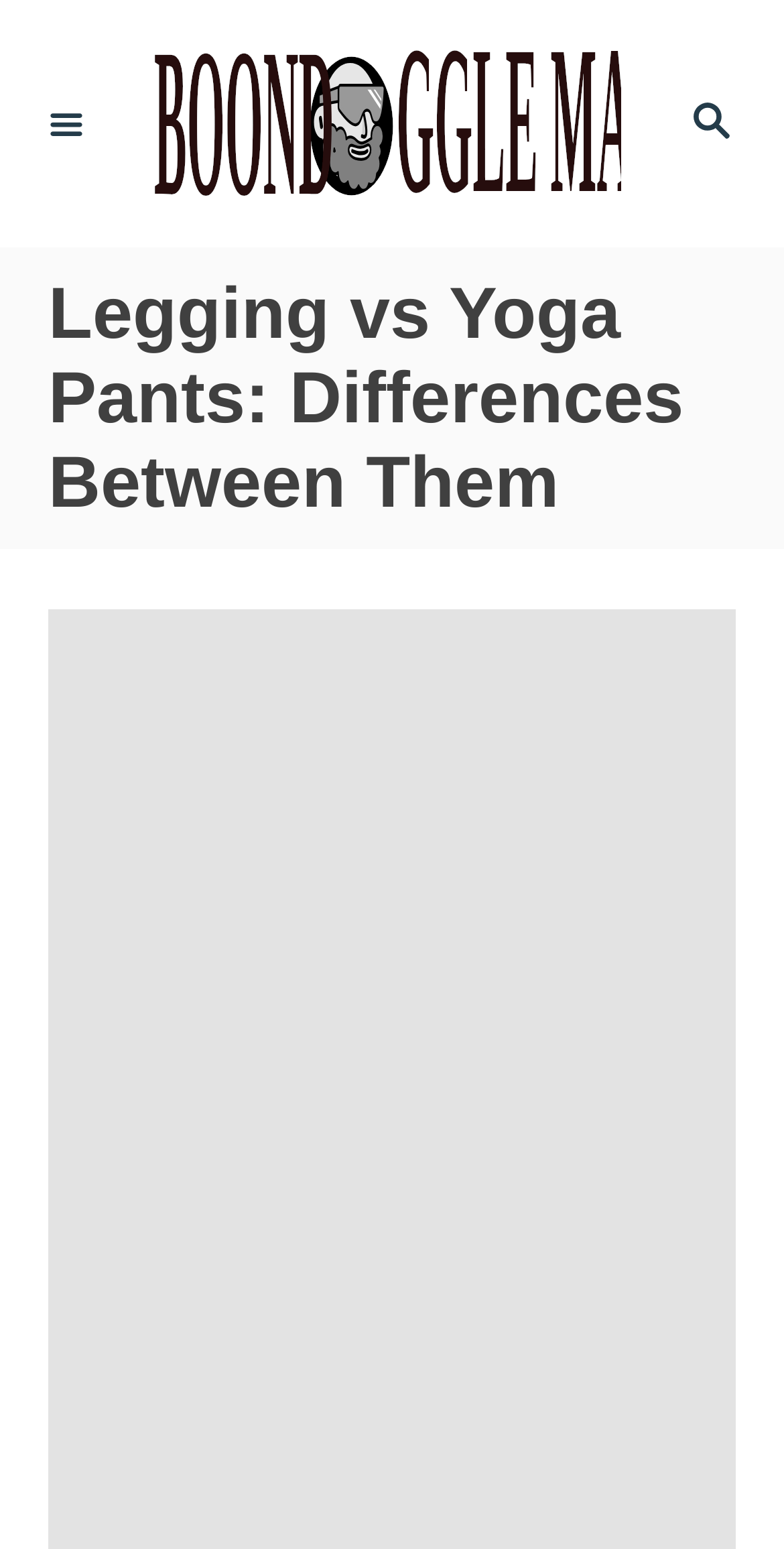Bounding box coordinates should be in the format (top-left x, top-left y, bottom-right x, bottom-right y) and all values should be floating point numbers between 0 and 1. Determine the bounding box coordinate for the UI element described as: aria-label="Menu"

[0.0, 0.033, 0.169, 0.127]